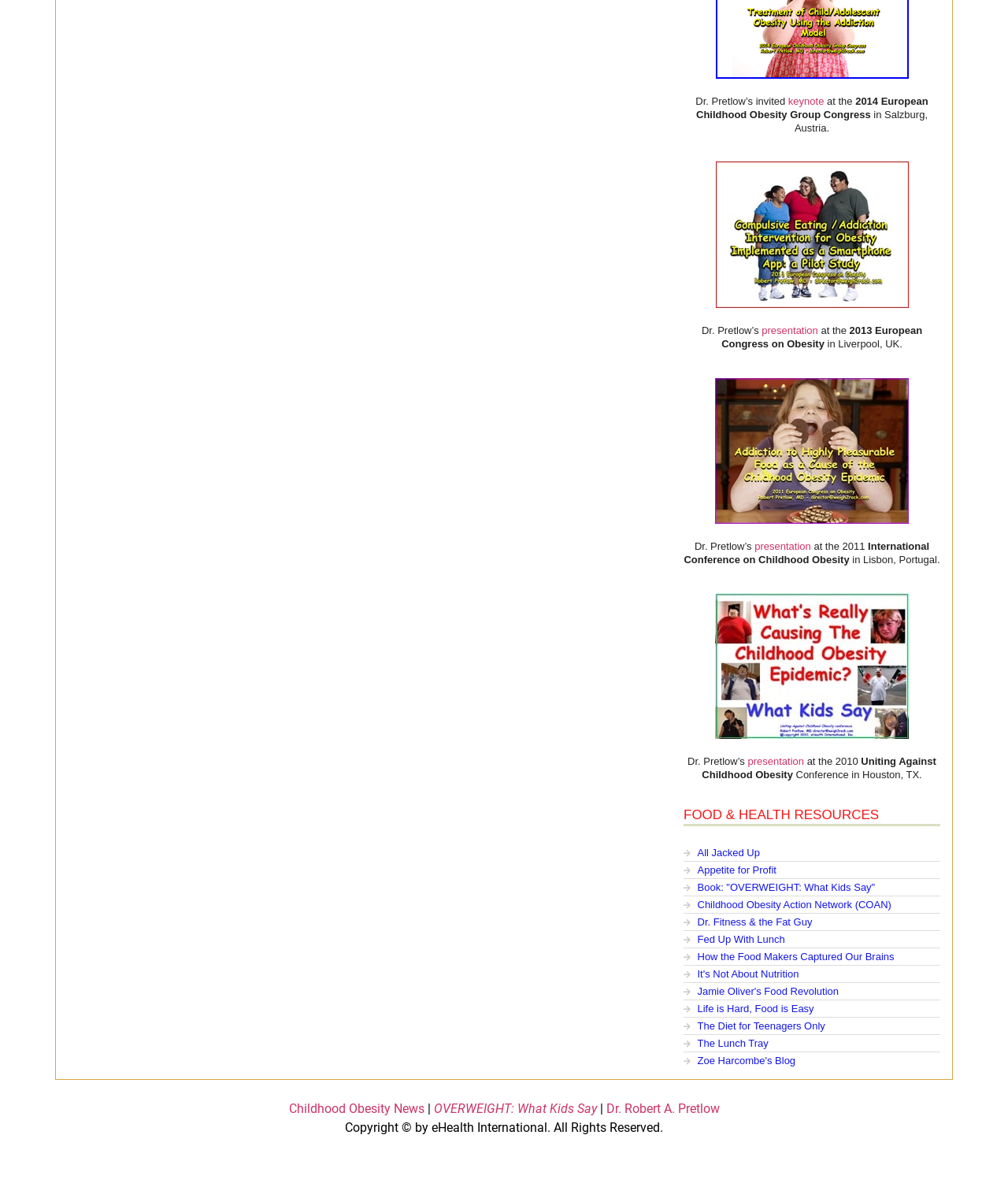Who is the author of the book 'OVERWEIGHT: What Kids Say'?
Provide a one-word or short-phrase answer based on the image.

Dr. Robert A. Pretlow